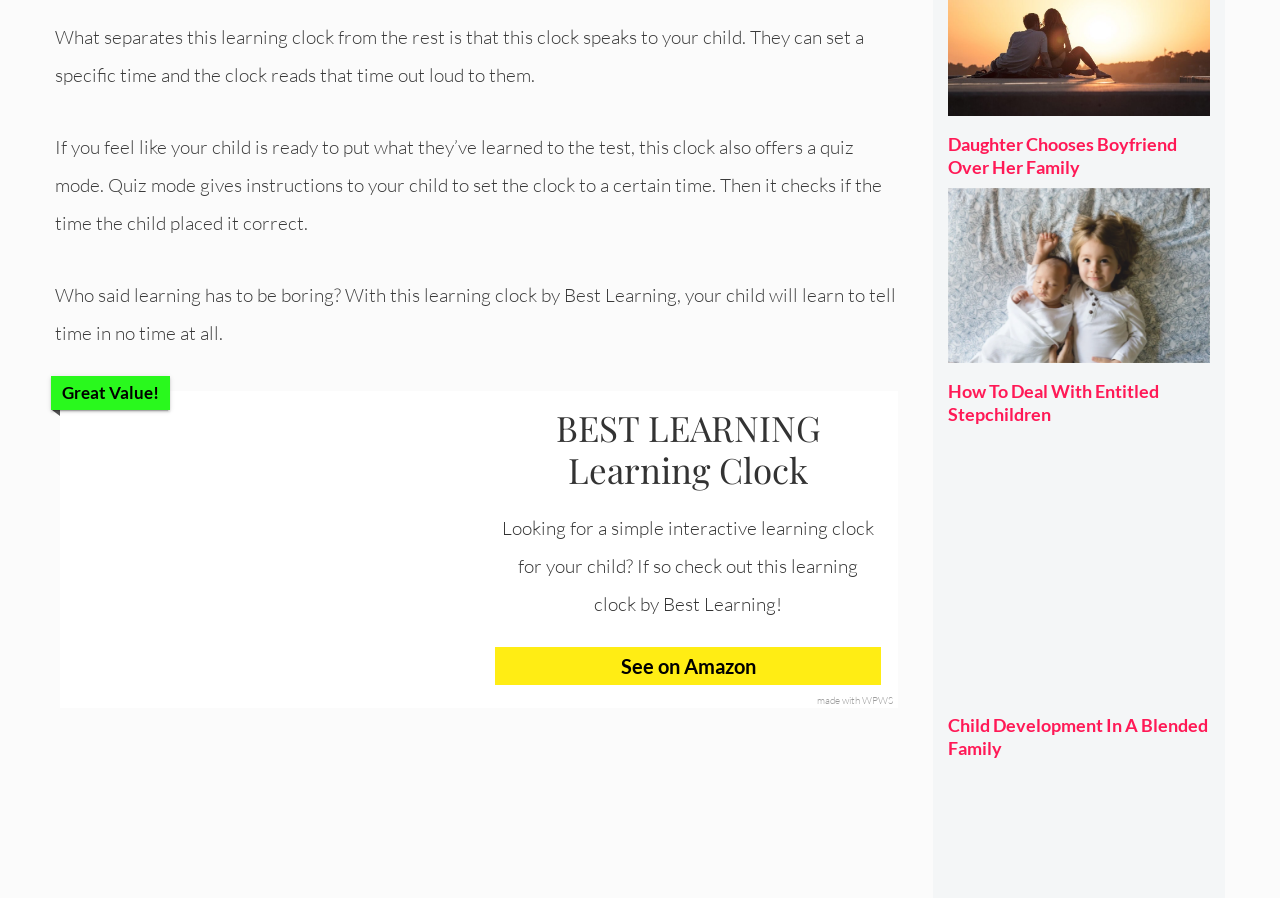Find the bounding box coordinates of the clickable area that will achieve the following instruction: "View the 'Child Development In A Blended Family' link".

[0.74, 0.795, 0.945, 0.846]